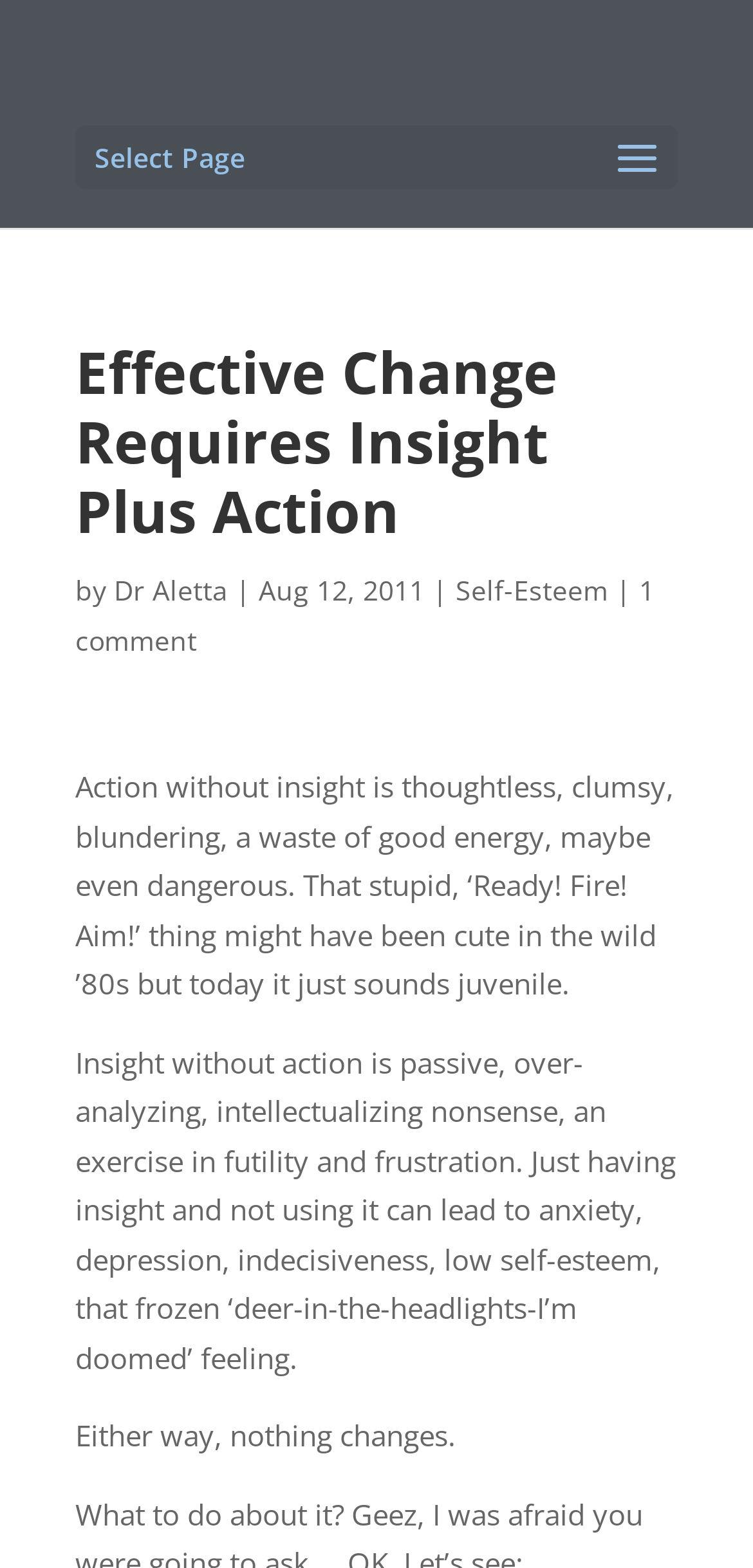How many comments does the article have?
From the image, respond with a single word or phrase.

1 comment